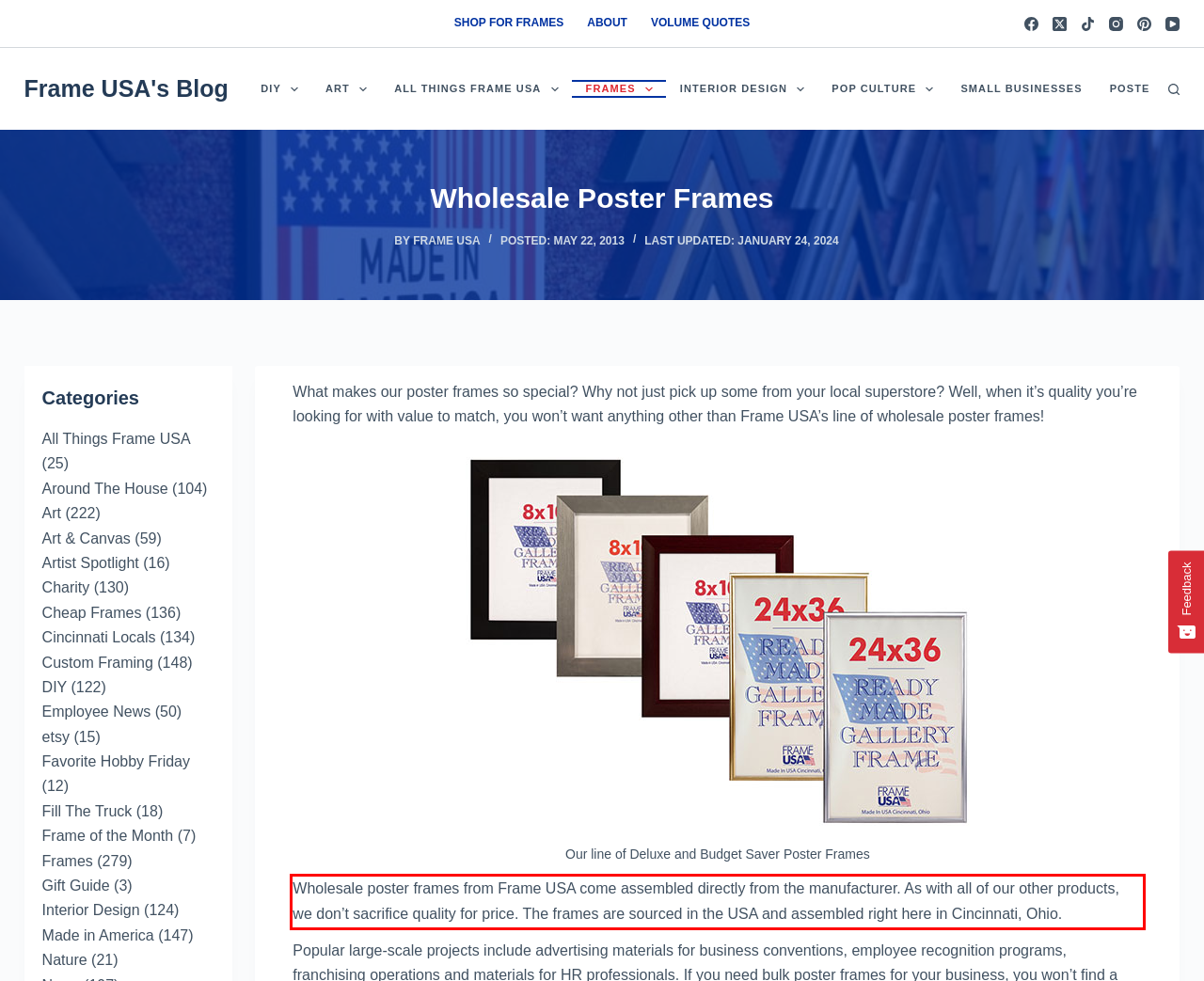In the given screenshot, locate the red bounding box and extract the text content from within it.

Wholesale poster frames from Frame USA come assembled directly from the manufacturer. As with all of our other products, we don’t sacrifice quality for price. The frames are sourced in the USA and assembled right here in Cincinnati, Ohio.